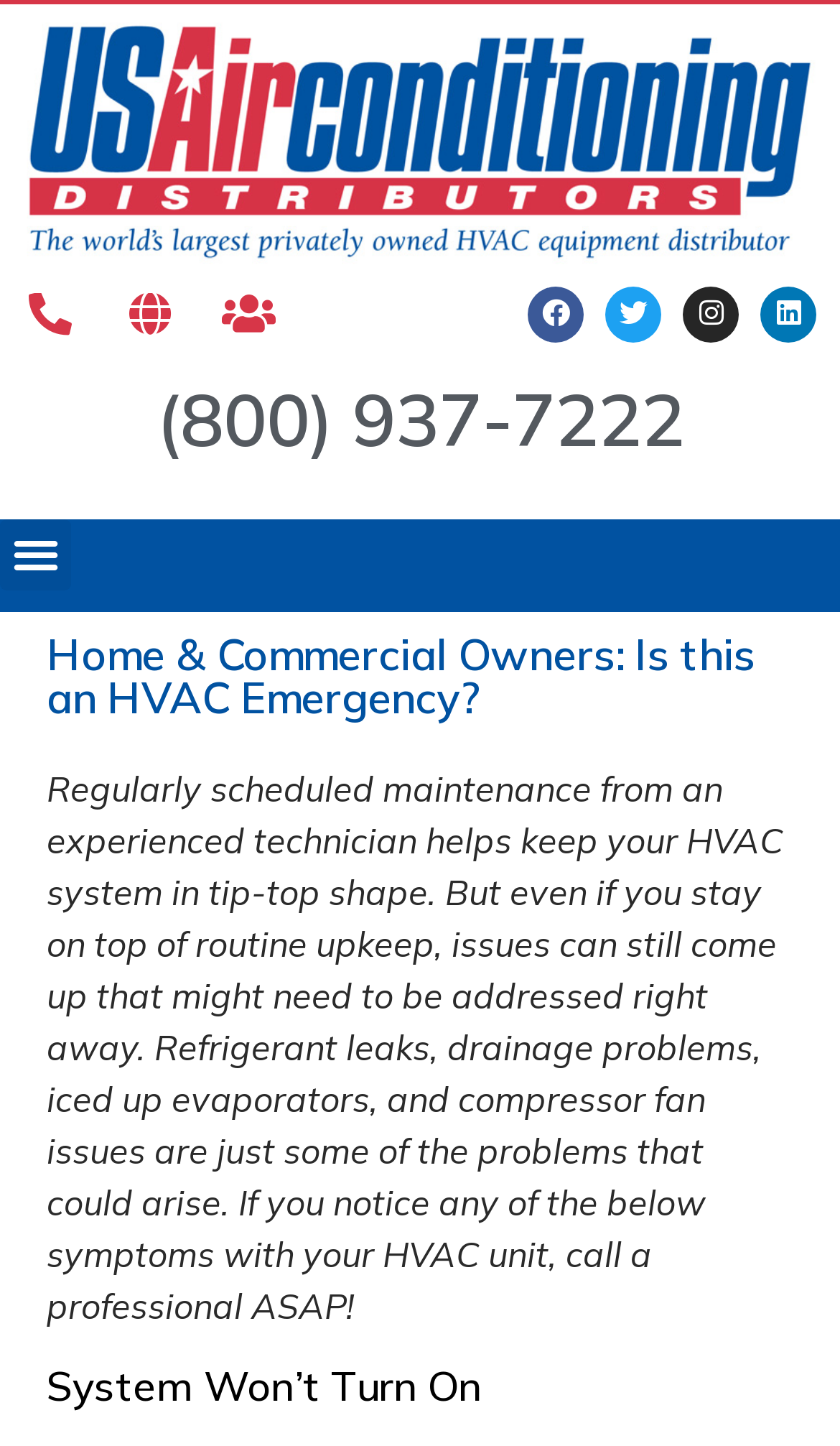Determine the main headline of the webpage and provide its text.

Home & Commercial Owners: Is this an HVAC Emergency?